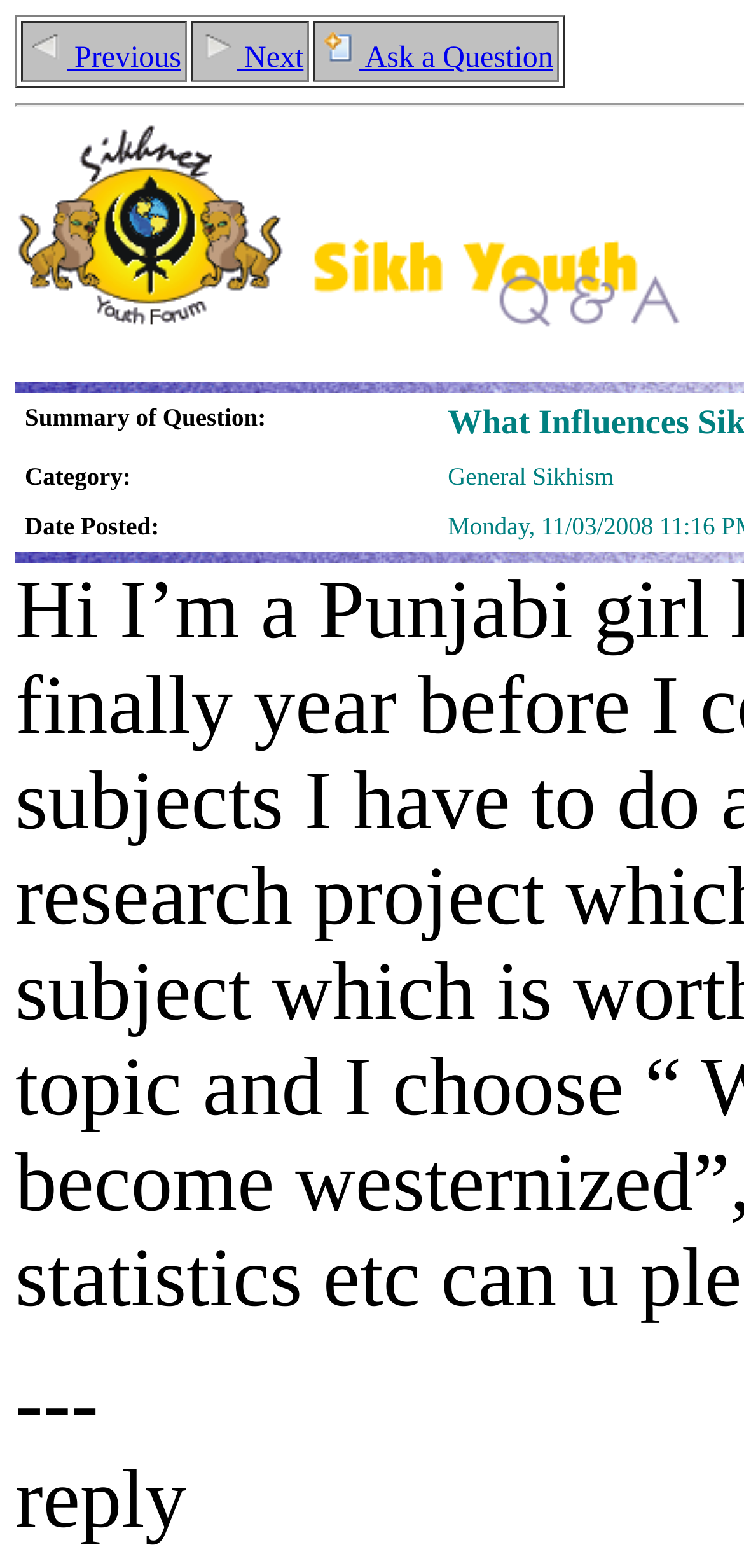Please give a concise answer to this question using a single word or phrase: 
What is the purpose of the link 'Ask a Question Ask a Question'?

To ask a question